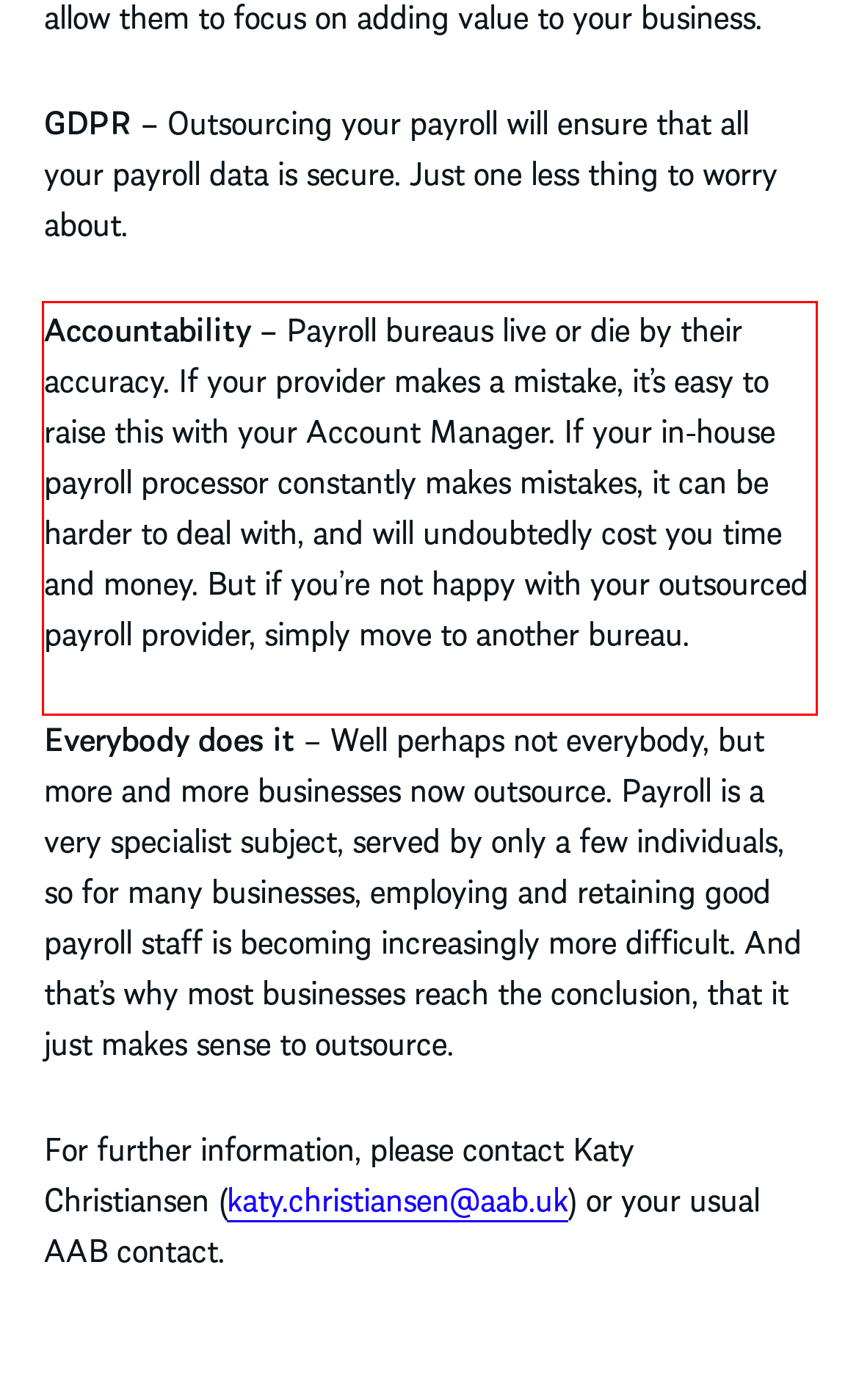Please perform OCR on the text content within the red bounding box that is highlighted in the provided webpage screenshot.

Accountability – Payroll bureaus live or die by their accuracy. If your provider makes a mistake, it’s easy to raise this with your Account Manager. If your in-house payroll processor constantly makes mistakes, it can be harder to deal with, and will undoubtedly cost you time and money. But if you’re not happy with your outsourced payroll provider, simply move to another bureau.